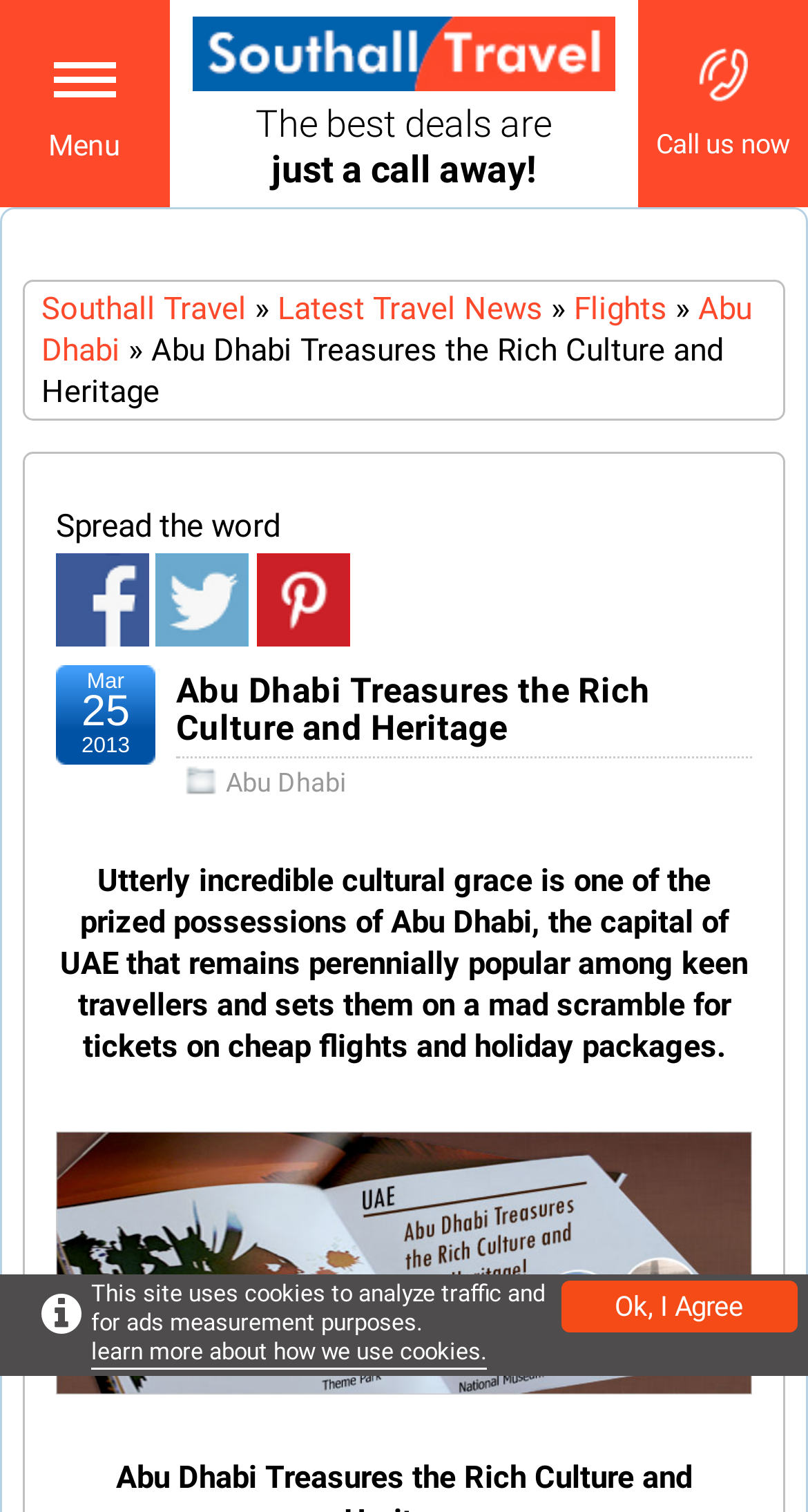Identify and provide the title of the webpage.

Abu Dhabi Treasures the Rich Culture and Heritage